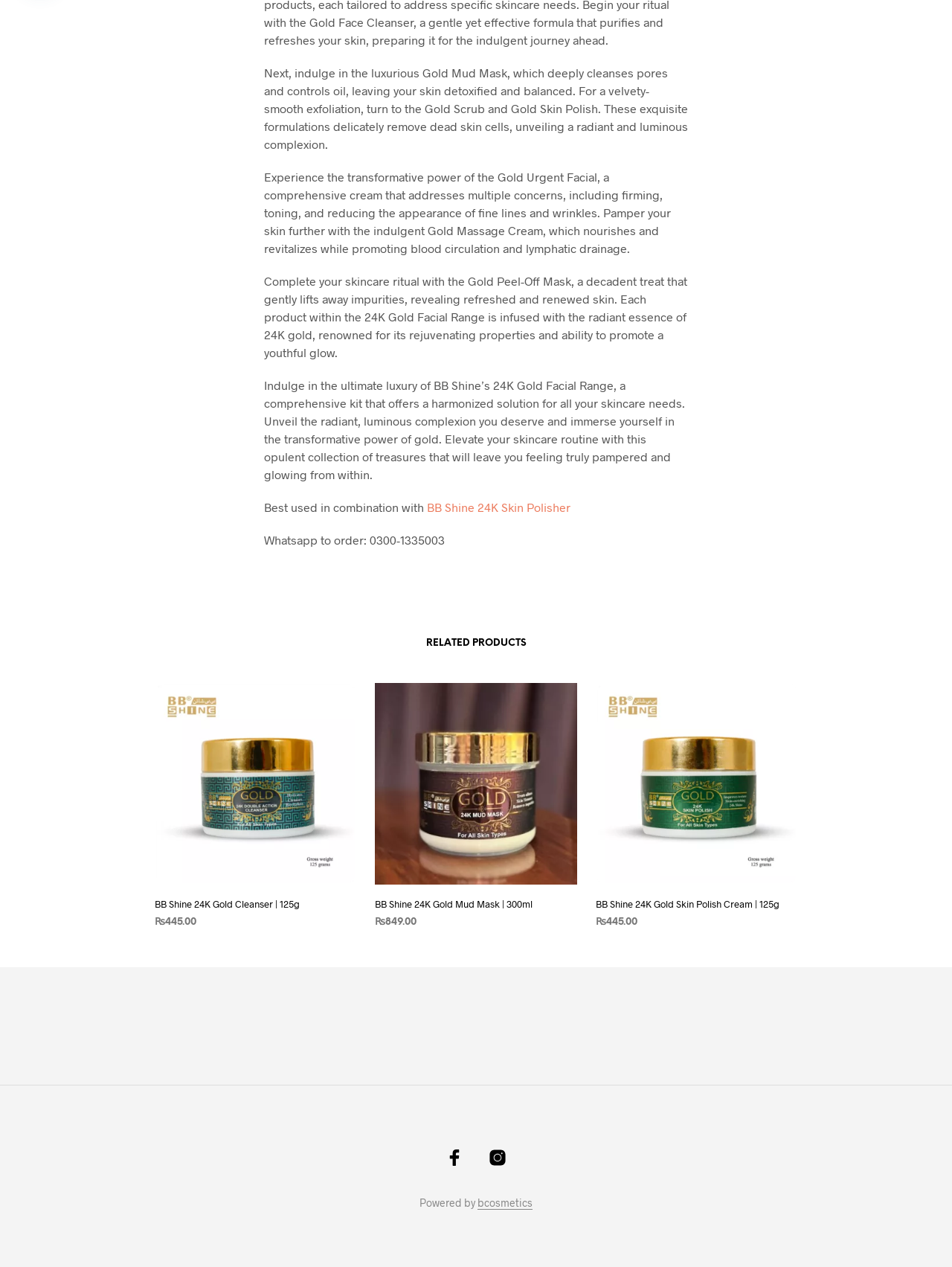What is the purpose of the Gold Mud Mask?
Refer to the image and give a detailed answer to the question.

I found this information in the text 'Next, indulge in the luxurious Gold Mud Mask, which deeply cleanses pores and controls oil, leaving your skin detoxified and balanced.' which describes the benefits of the Gold Mud Mask.